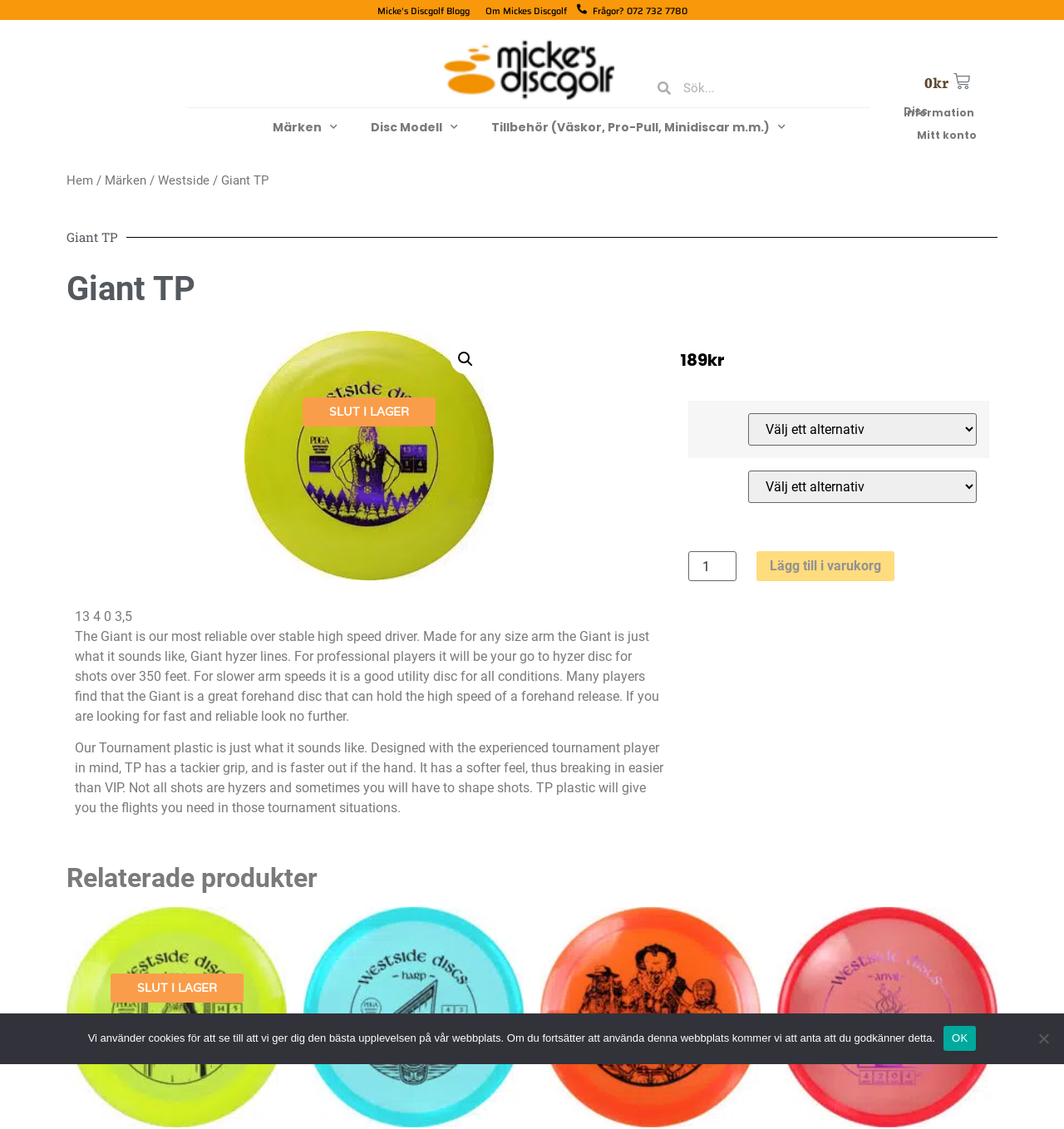What is the price of the Giant TP disc?
Based on the image, answer the question with as much detail as possible.

I found the price by looking at the text '189' and 'kr' next to each other, which is a common format for prices in Swedish currency.